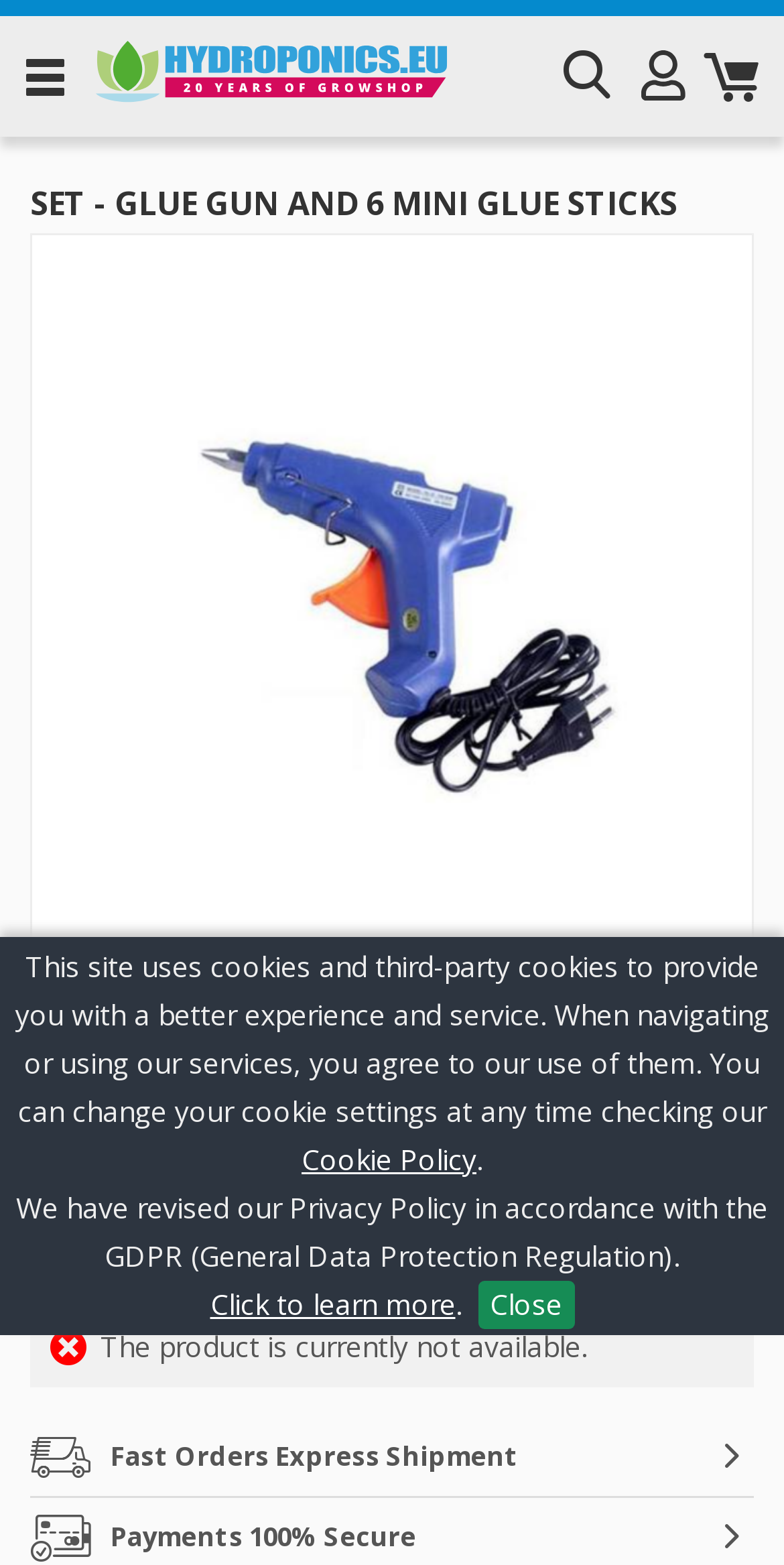Please provide the bounding box coordinates for the element that needs to be clicked to perform the following instruction: "Input quantity in the textbox". The coordinates should be given as four float numbers between 0 and 1, i.e., [left, top, right, bottom].

[0.098, 0.756, 0.201, 0.811]